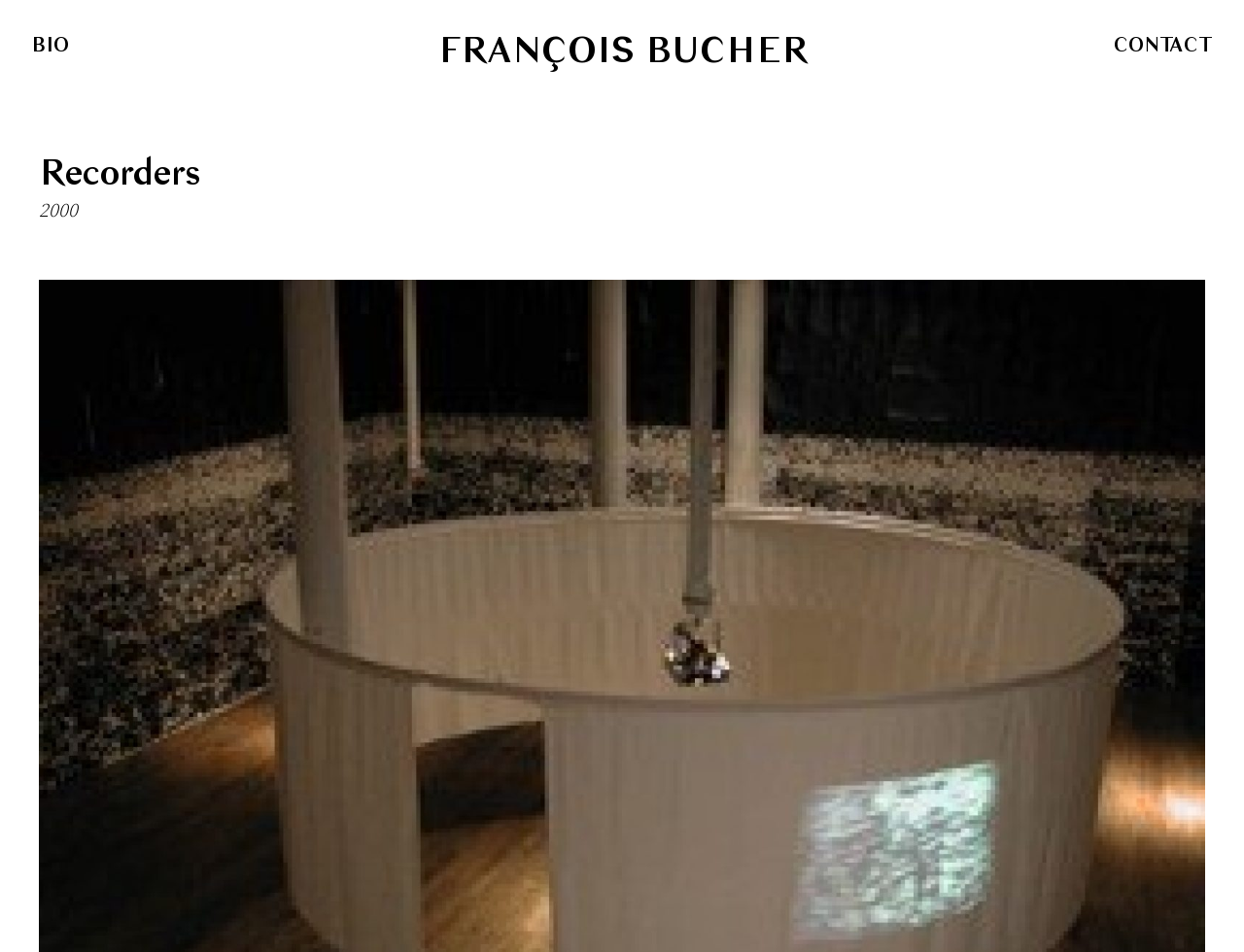Based on the element description: "François Bucher", identify the UI element and provide its bounding box coordinates. Use four float numbers between 0 and 1, [left, top, right, bottom].

[0.352, 0.033, 0.649, 0.073]